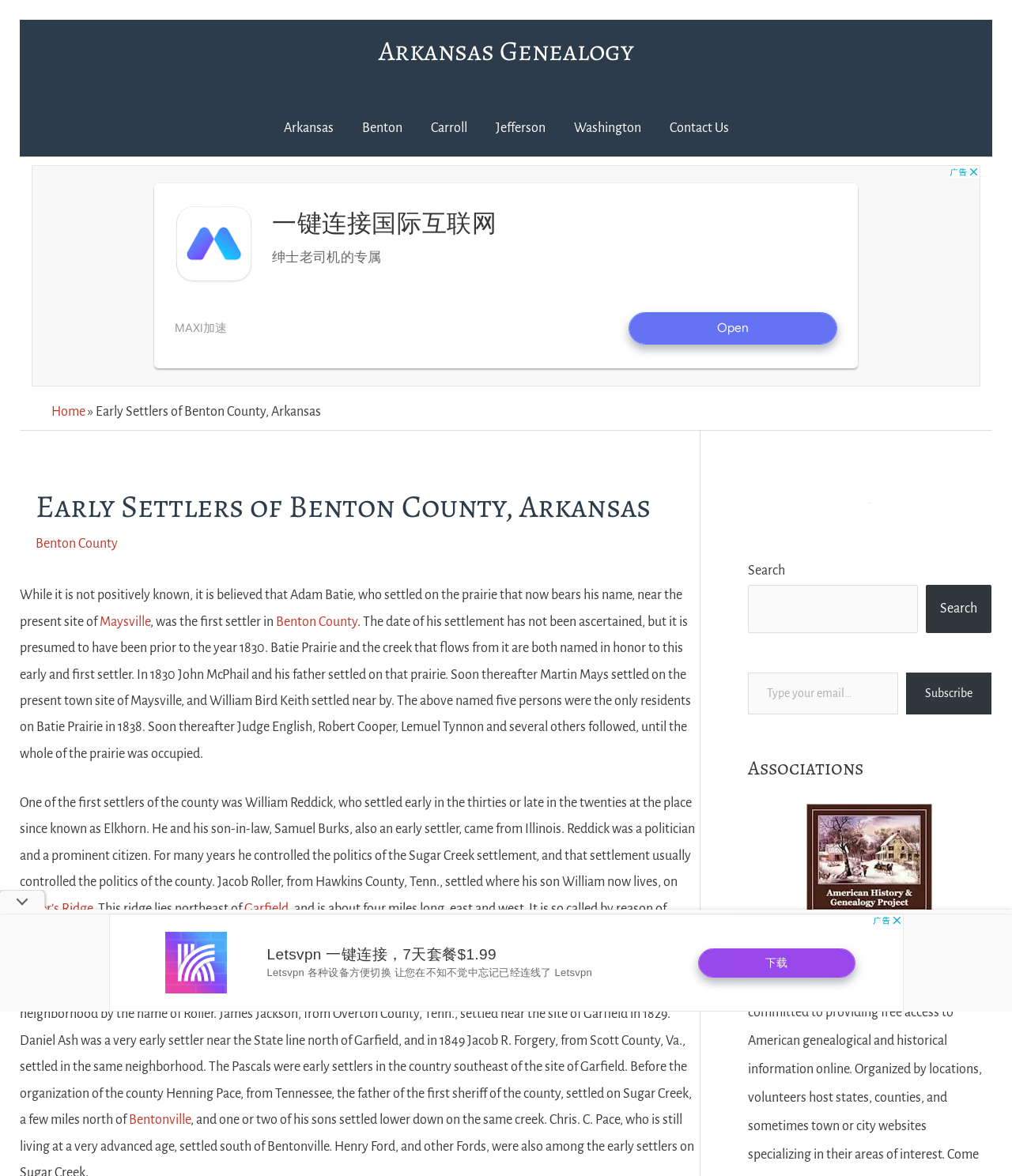Identify the bounding box coordinates of the region I need to click to complete this instruction: "Check the 'American History & Genealogy Project' link".

[0.762, 0.807, 0.97, 0.819]